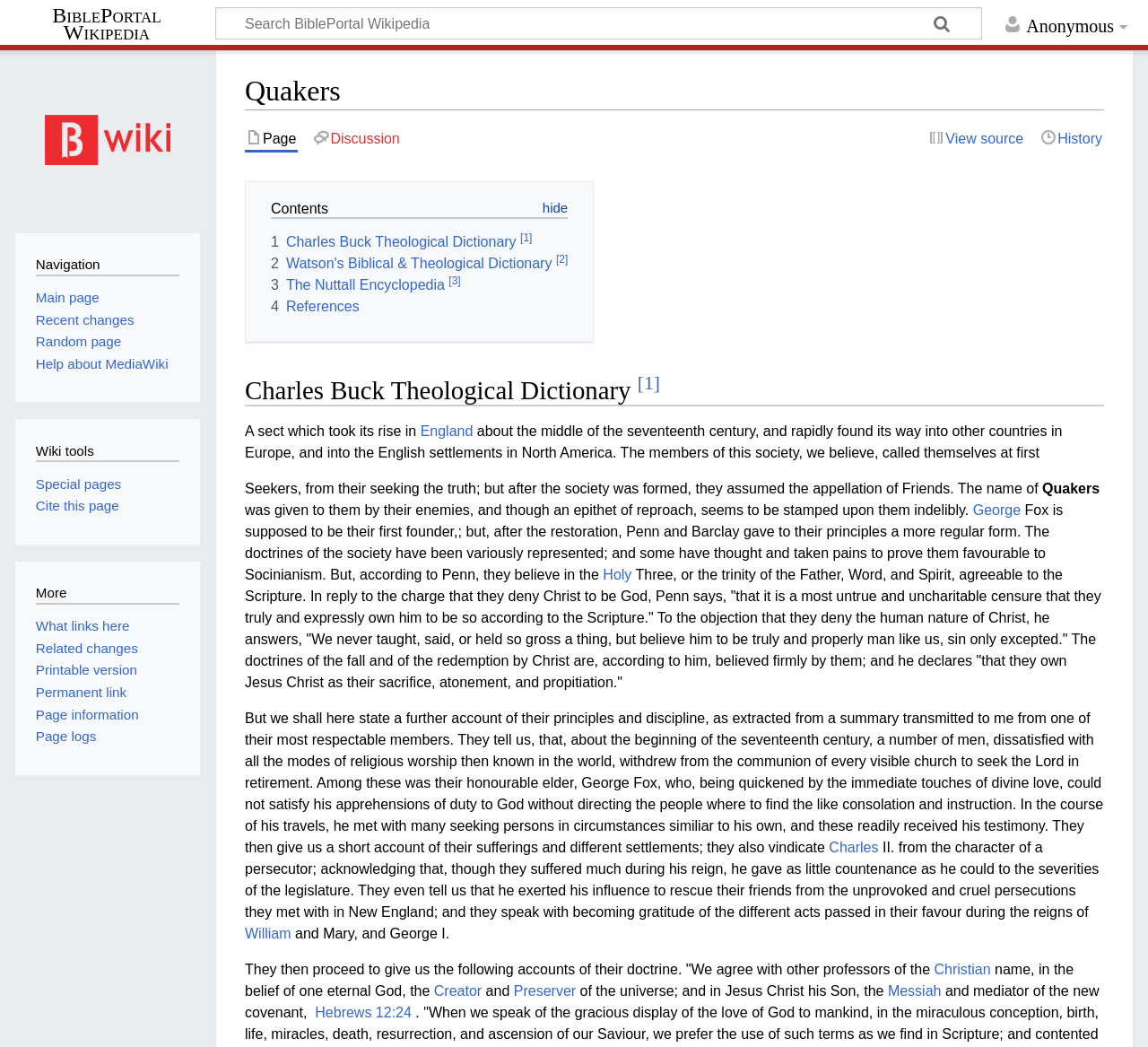Locate the UI element described as follows: "Help about MediaWiki". Return the bounding box coordinates as four float numbers between 0 and 1 in the order [left, top, right, bottom].

[0.031, 0.34, 0.147, 0.355]